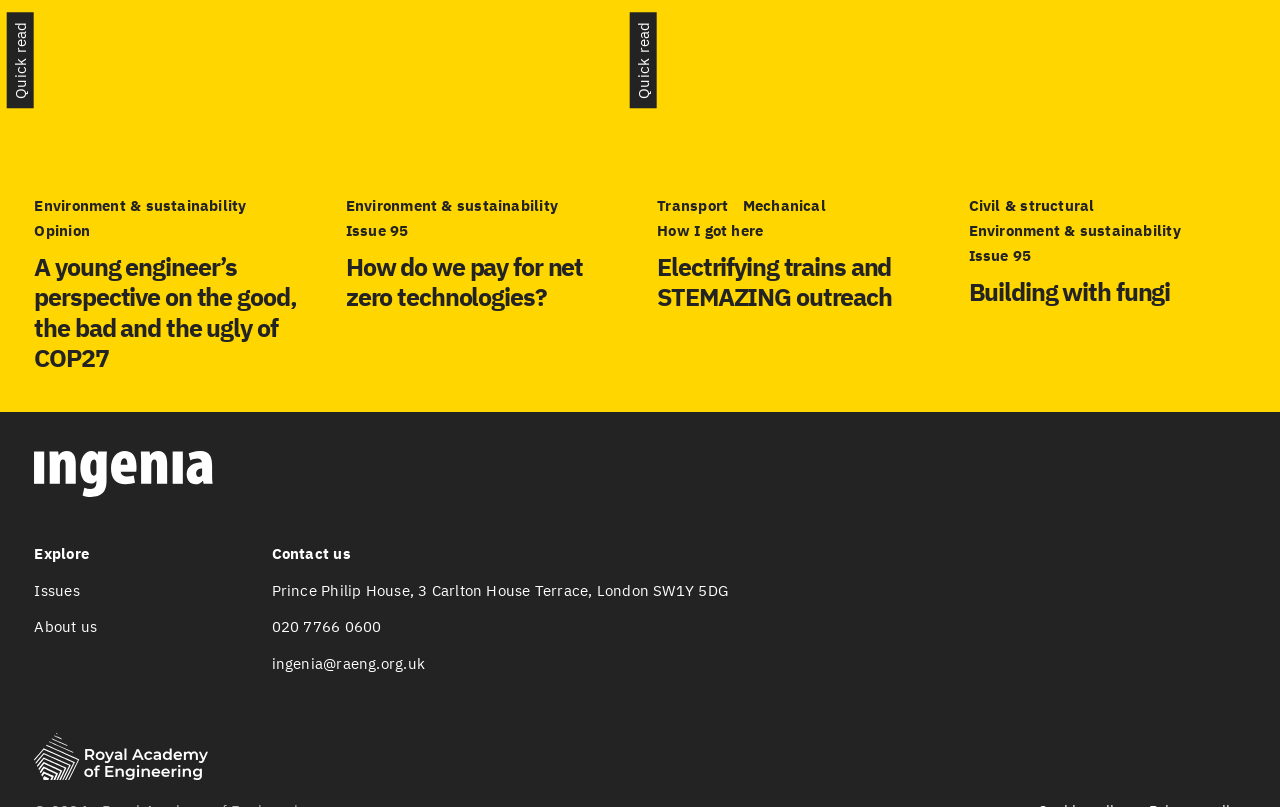Give the bounding box coordinates for this UI element: "parent_node: Explore title="Home"". The coordinates should be four float numbers between 0 and 1, arranged as [left, top, right, bottom].

[0.027, 0.559, 0.167, 0.601]